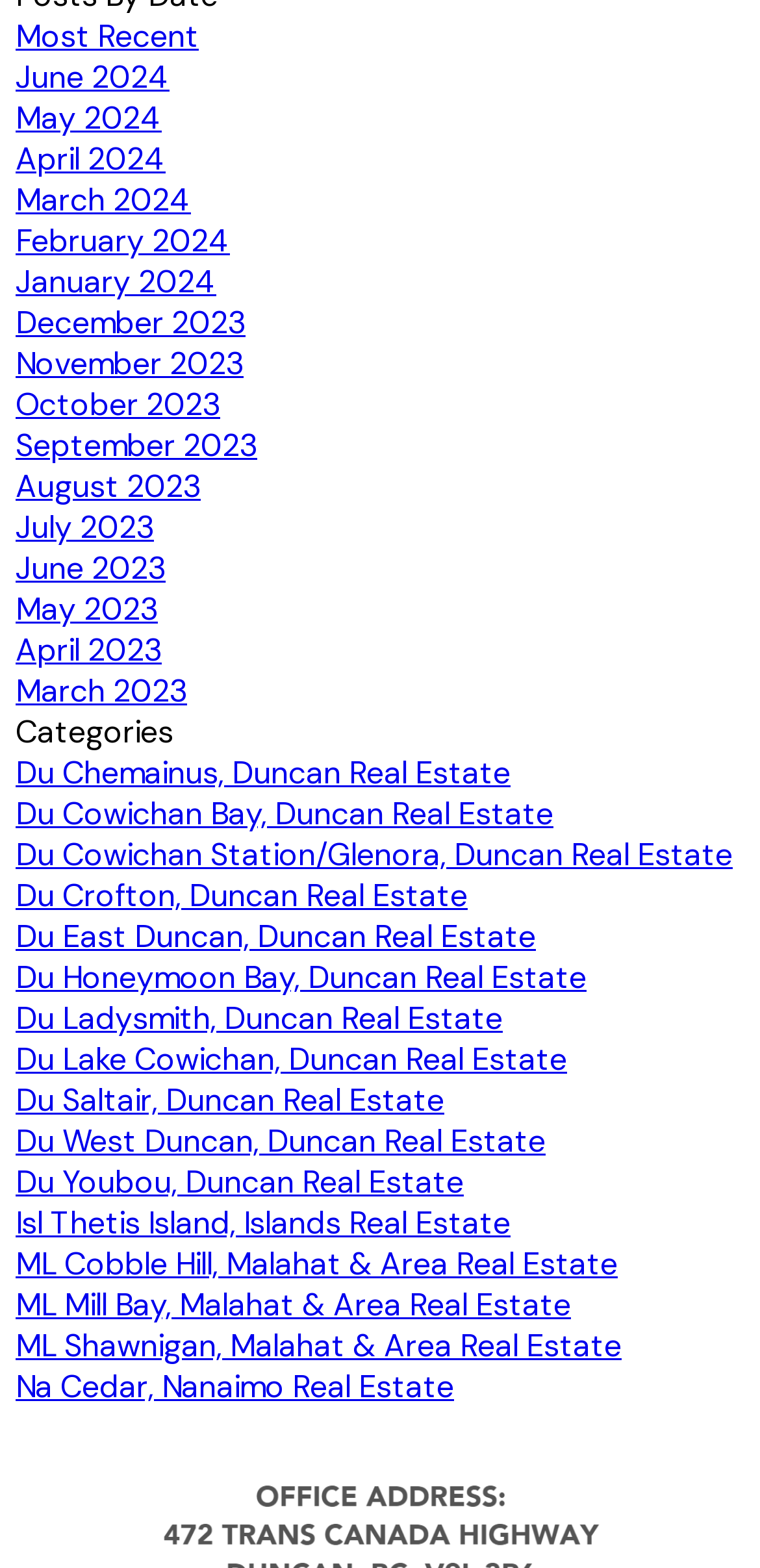Determine the bounding box coordinates of the area to click in order to meet this instruction: "Browse real estate in Du Chemainus, Duncan".

[0.021, 0.479, 0.672, 0.506]